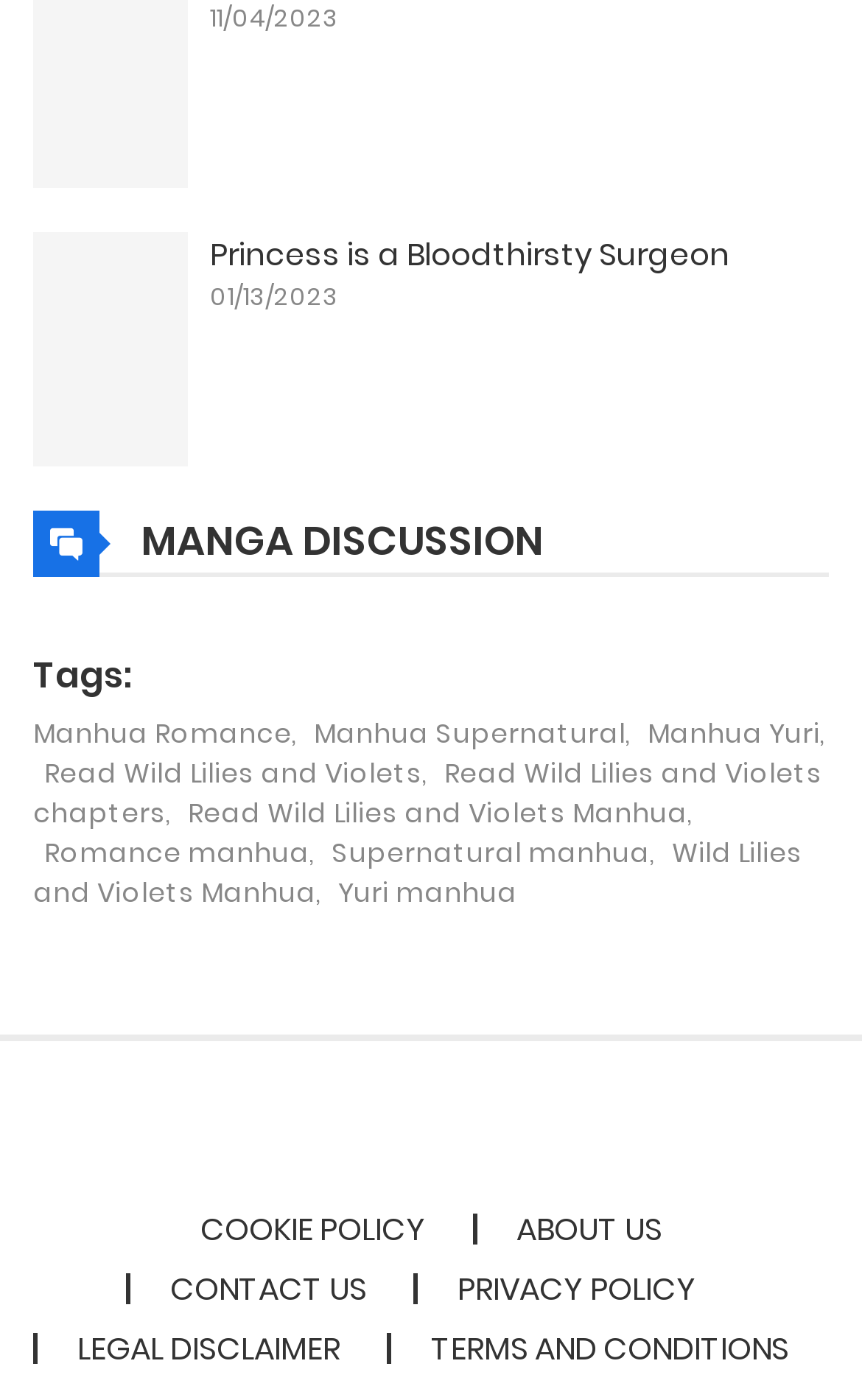What is the name of the manga with the image?
From the image, respond using a single word or phrase.

Wild Lilies and Violets